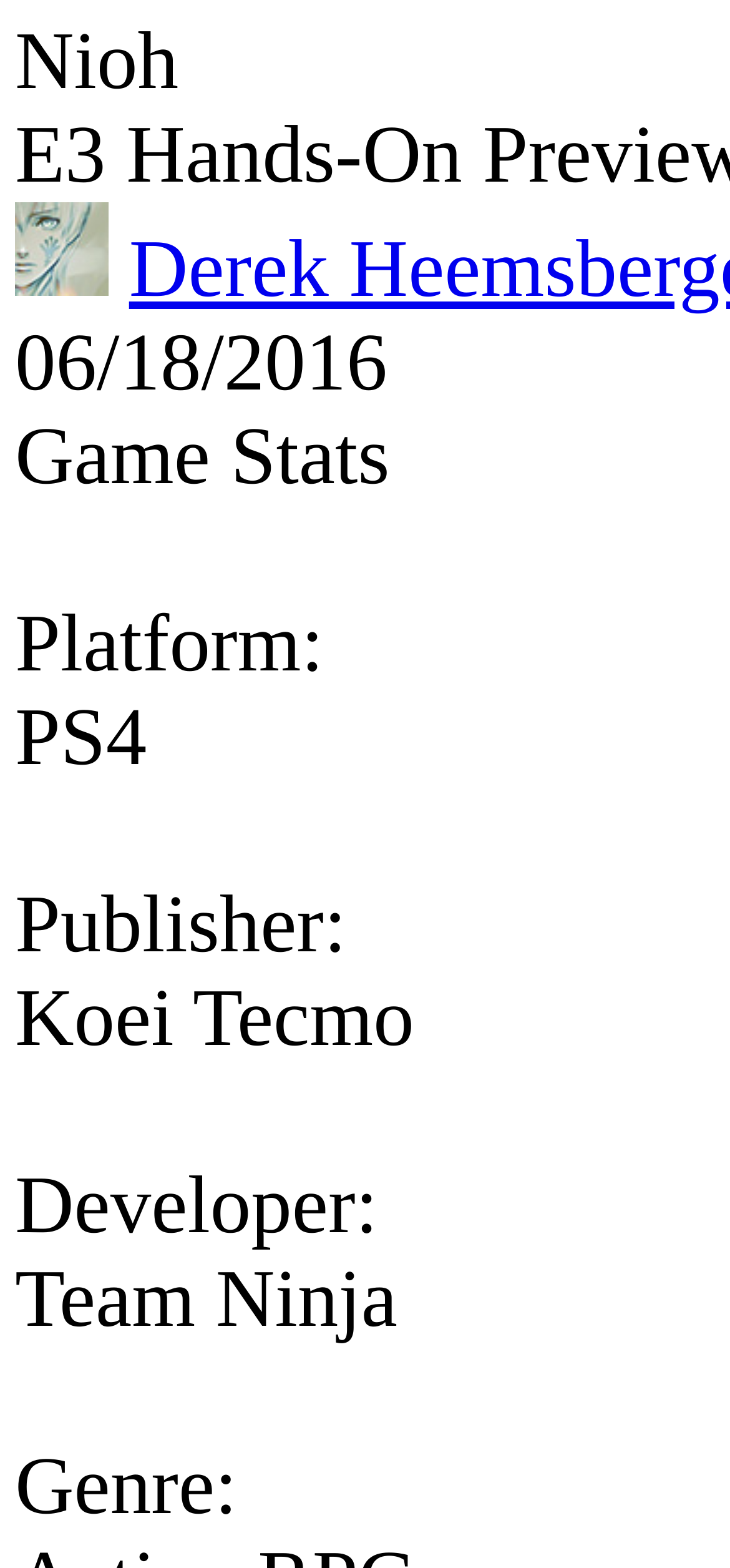Determine the bounding box coordinates for the UI element with the following description: "parent_node: Derek Heemsbergen". The coordinates should be four float numbers between 0 and 1, represented as [left, top, right, bottom].

[0.021, 0.173, 0.149, 0.193]